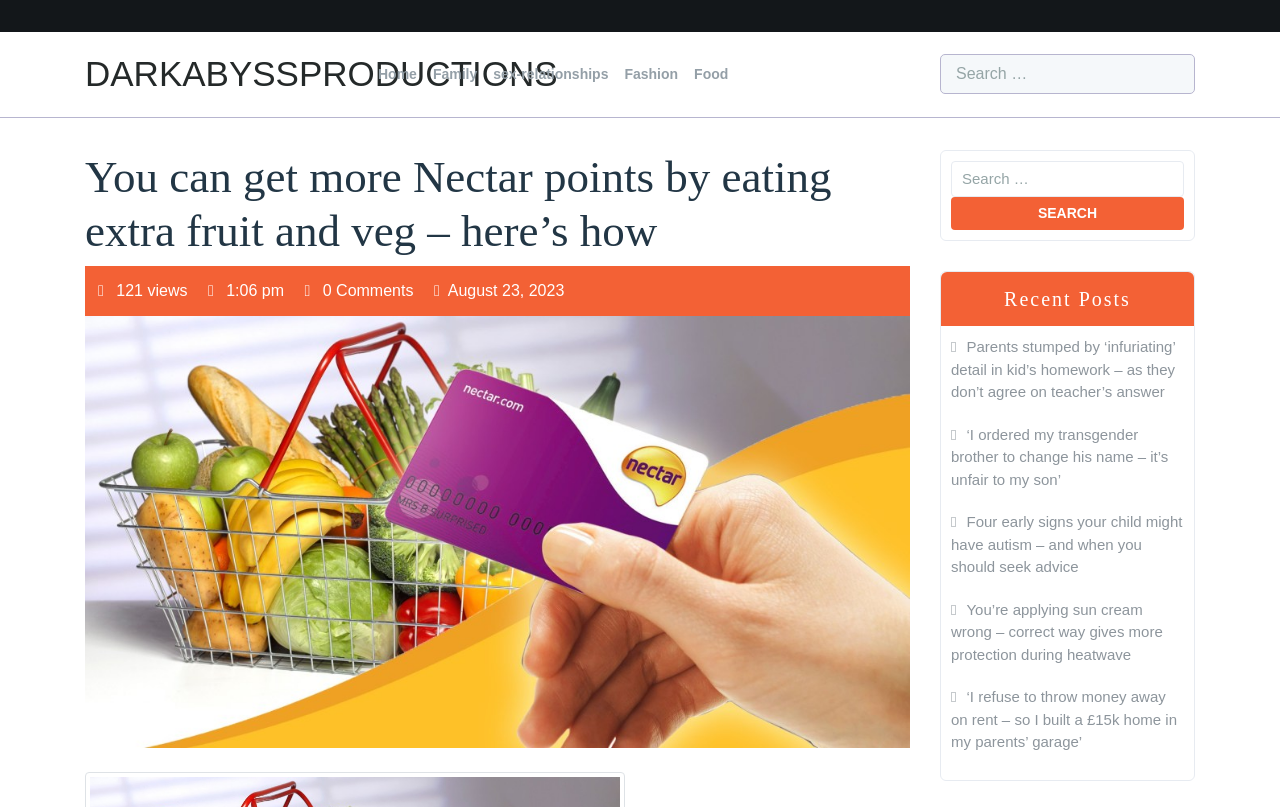Give a short answer to this question using one word or a phrase:
What is the date of the latest post?

August 23, 2023